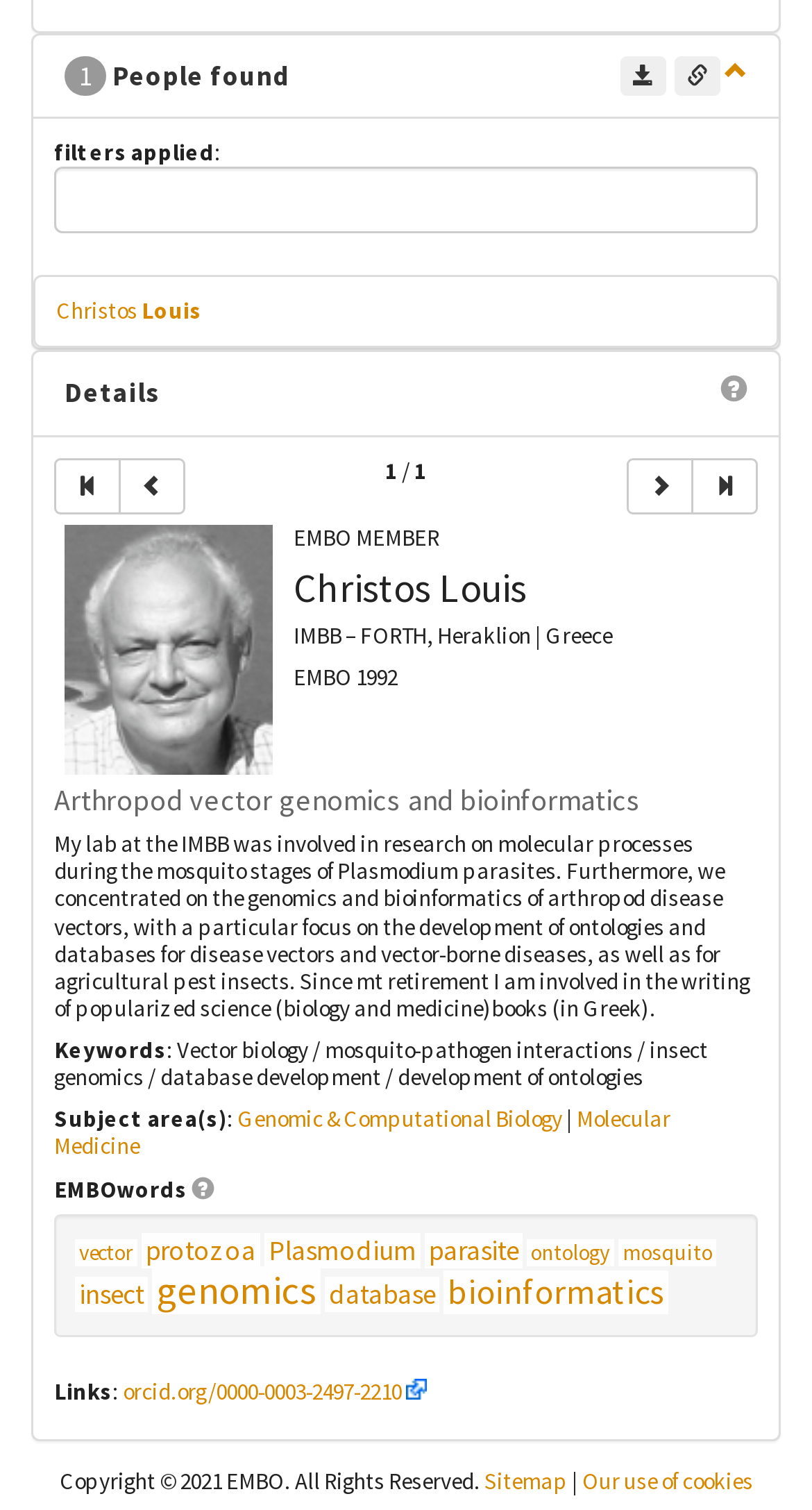Specify the bounding box coordinates of the area that needs to be clicked to achieve the following instruction: "Visit the link to Christos Louis".

[0.069, 0.195, 0.249, 0.215]